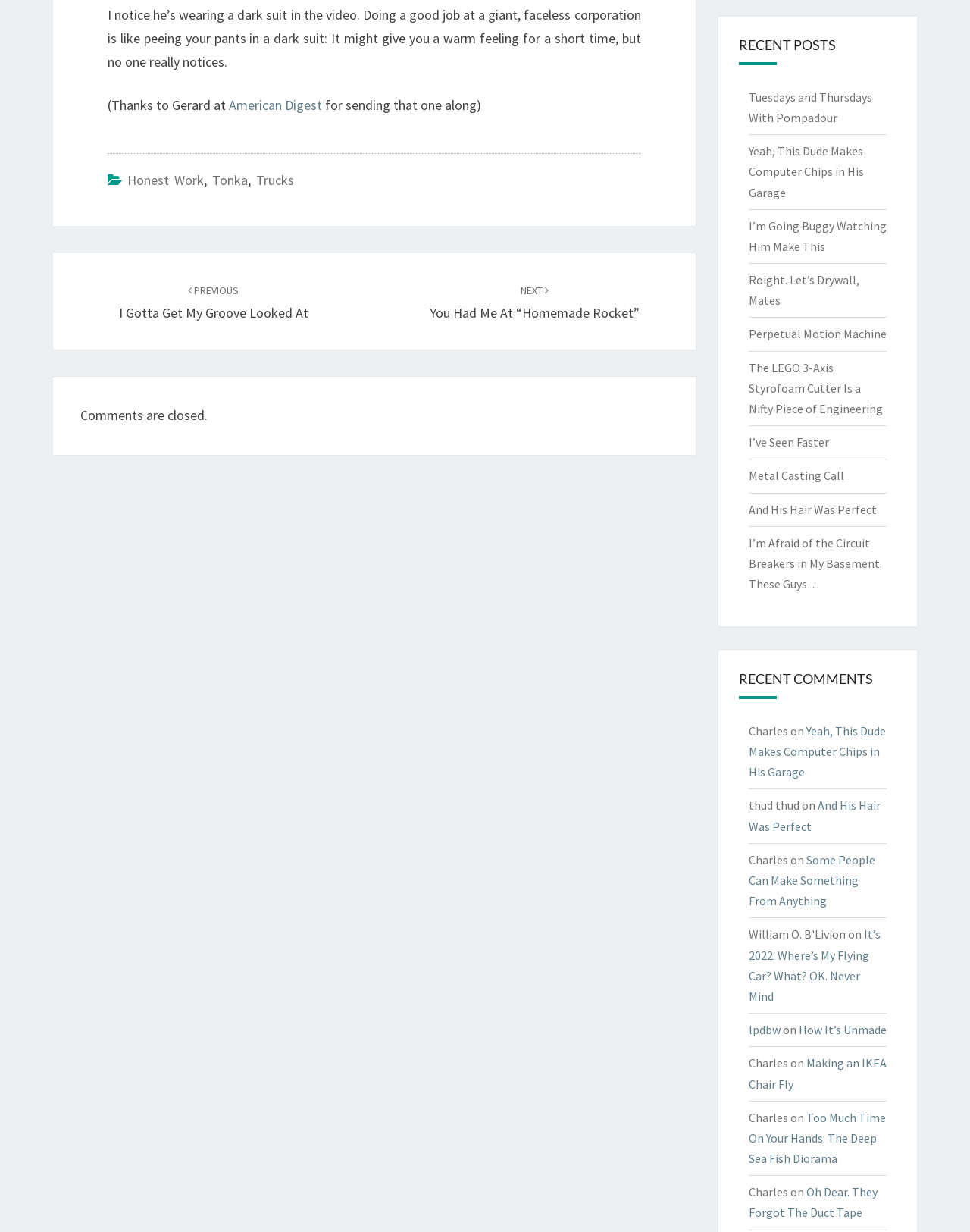Determine the bounding box coordinates of the clickable region to execute the instruction: "Click the 'Trucks' link". The coordinates should be four float numbers between 0 and 1, denoted as [left, top, right, bottom].

[0.264, 0.139, 0.303, 0.153]